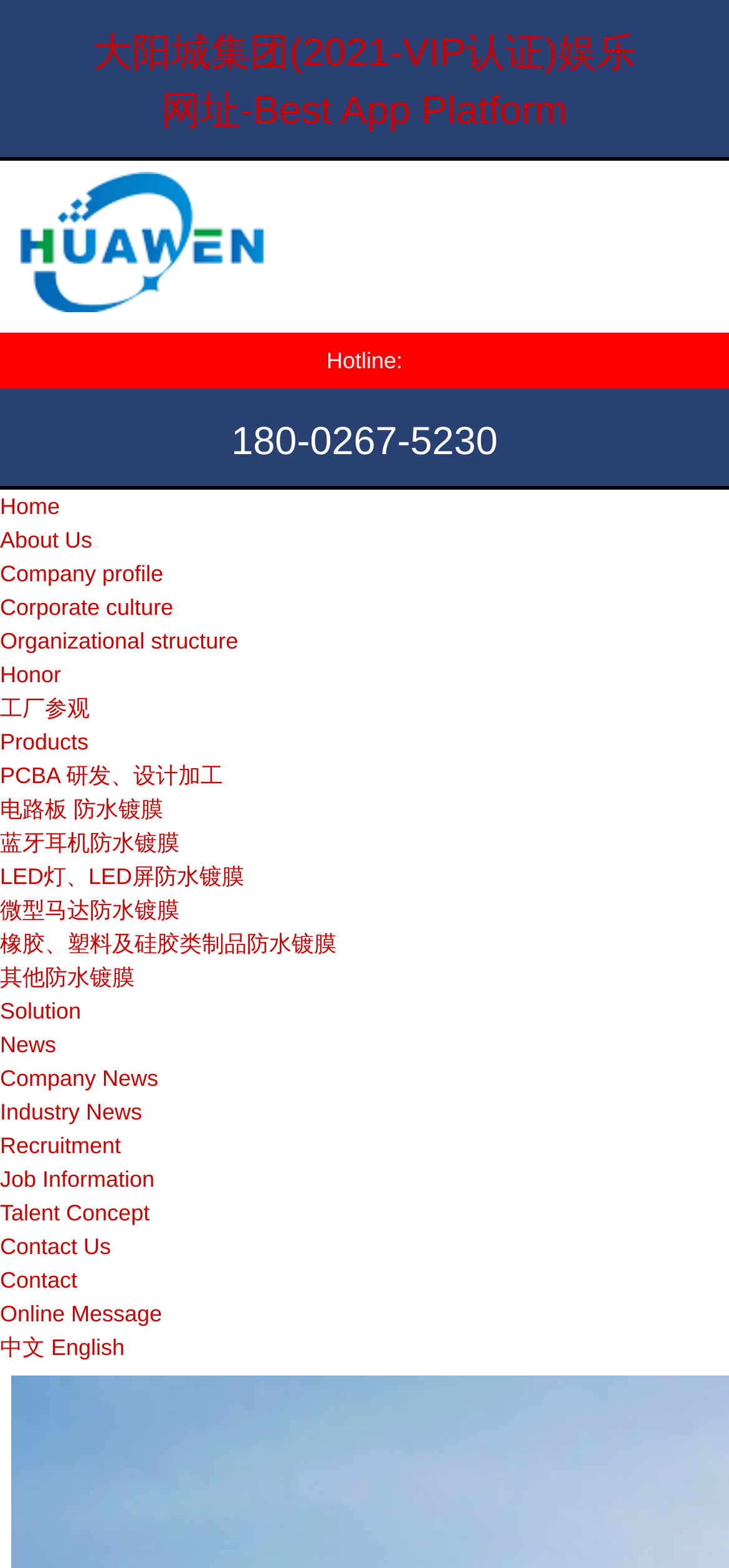Explain in detail what is displayed on the webpage.

The webpage is about a company called 大阳城集团 (2021-VIP认证)娱乐网址-Best App Platform. At the top, there is a heading with the company name, which is also a link. Below the heading, there is a link to Dongguan Huawen Precision Technology Co., Ltd., accompanied by an image on the left.

To the right of the image, there is a hotline section with a heading "Hotline:" and a phone number "180-0267-5230" below it. 

Under the hotline section, there is a navigation menu with links to various pages, including "Home", "About Us", "Products", "Solution", "News", "Recruitment", and "Contact Us". 

The "About Us" section has links to sub-pages, including "Company profile", "Corporate culture", "Organizational structure", and "Honor". The "Products" section has links to sub-pages, including "PCBA 研发、设计加工", "电路板 防水镀膜", and several other product categories. 

The "News" section has links to "Company News" and "Industry News". The "Recruitment" section has links to "Job Information" and "Talent Concept". The "Contact Us" section has links to "Contact" and "Online Message".

At the bottom of the page, there are language options, with links to switch between "中文" (Chinese) and "English".